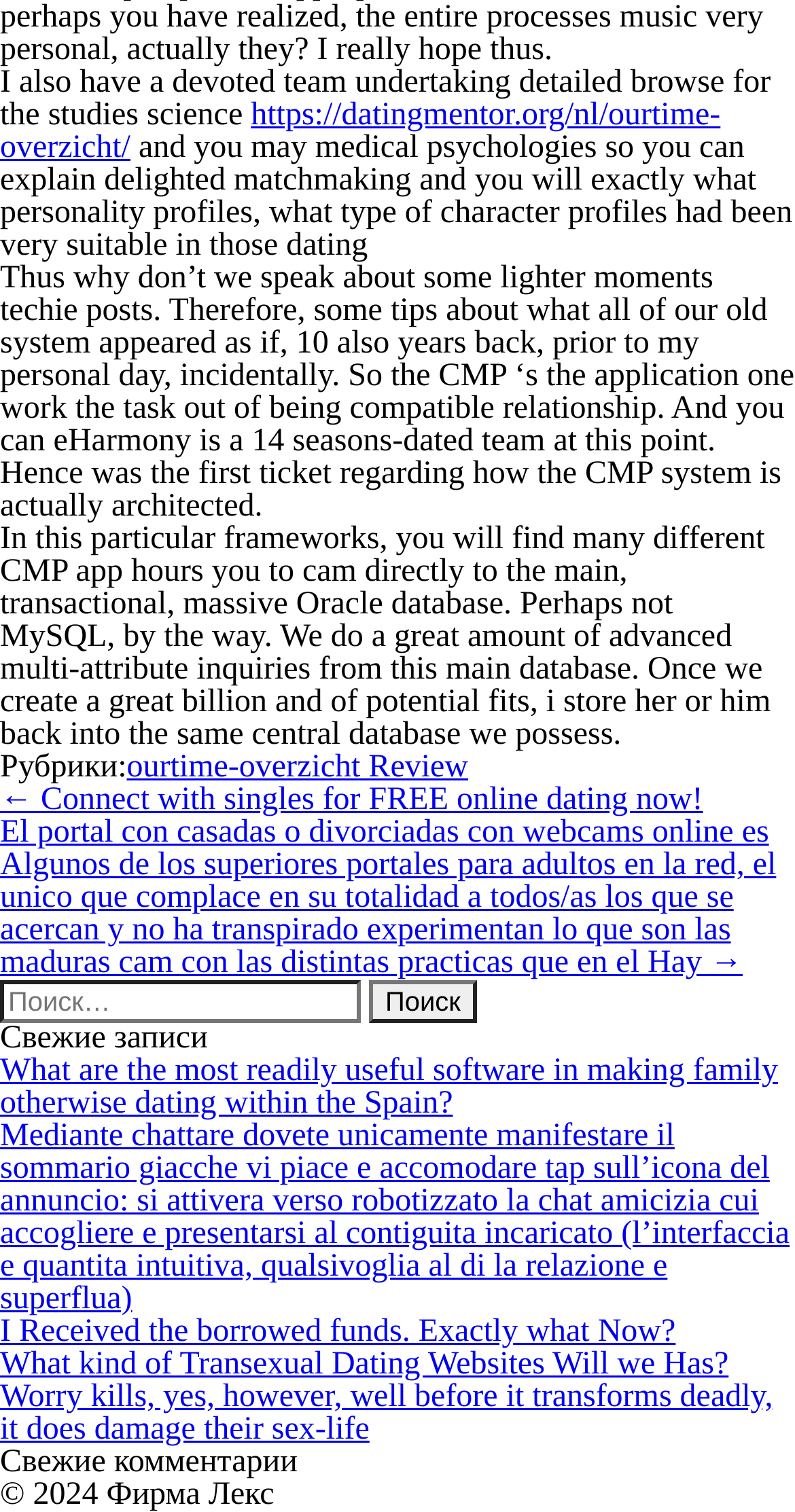Using the webpage screenshot and the element description https://datingmentor.org/nl/ourtime-overzicht/, determine the bounding box coordinates. Specify the coordinates in the format (top-left x, top-left y, bottom-right x, bottom-right y) with values ranging from 0 to 1.

[0.0, 0.065, 0.906, 0.109]